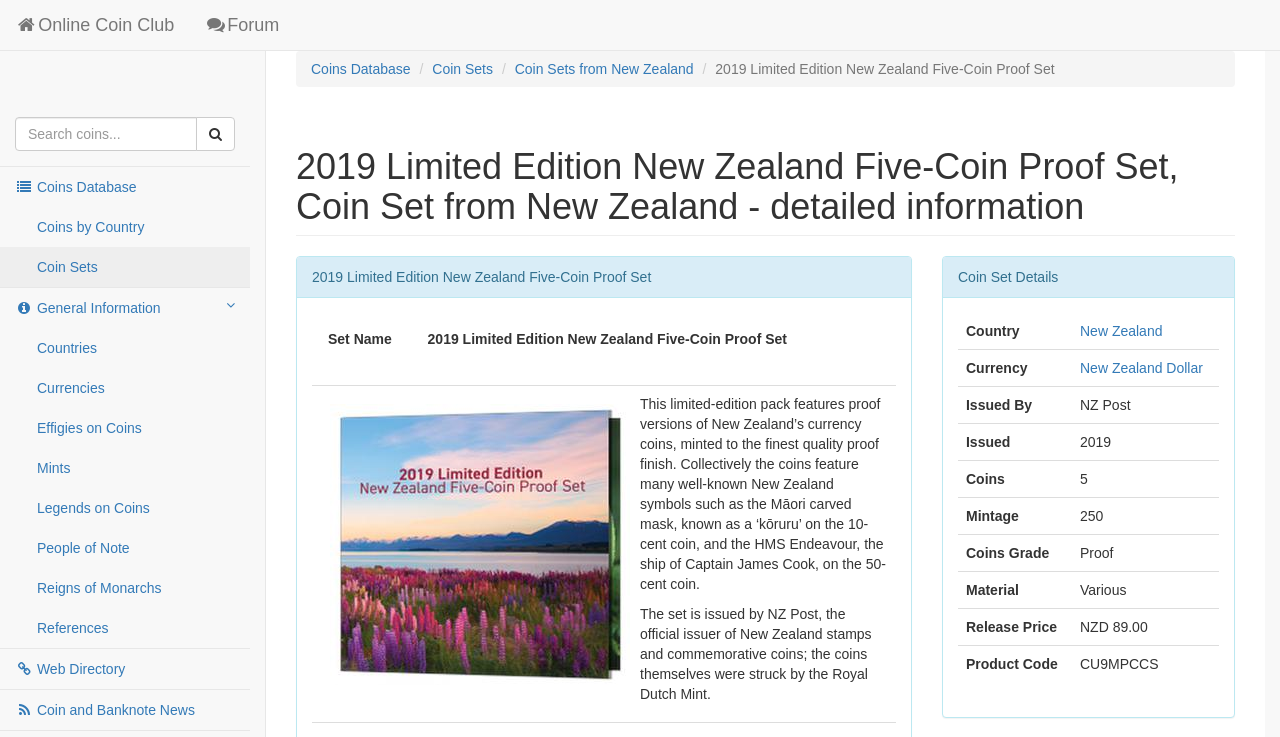Who issued the coin set?
Please give a well-detailed answer to the question.

The issuer of the coin set can be found in the 'Coin Set Details' table, which is located in the middle of the webpage. The table has several rows, each containing information about the coin set. The row with the header 'Issued By' contains the issuer of the coin set, which is 'NZ Post'.